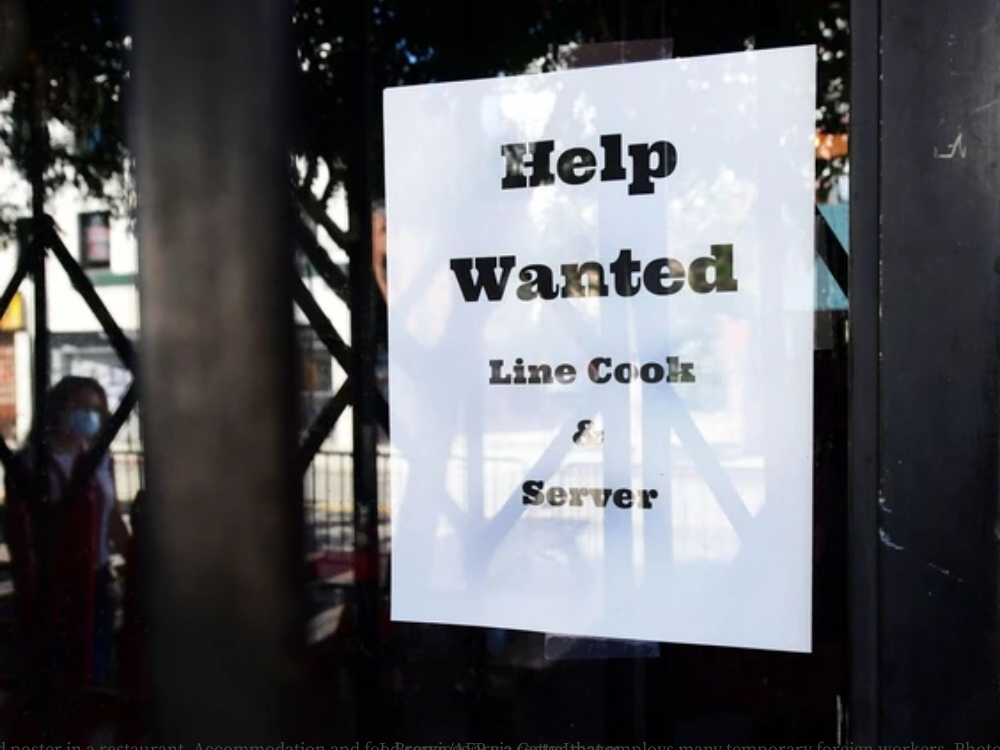Provide a short answer using a single word or phrase for the following question: 
Who is the credited photographer of the image?

Frederic J. Brown/AFP via Getty Images